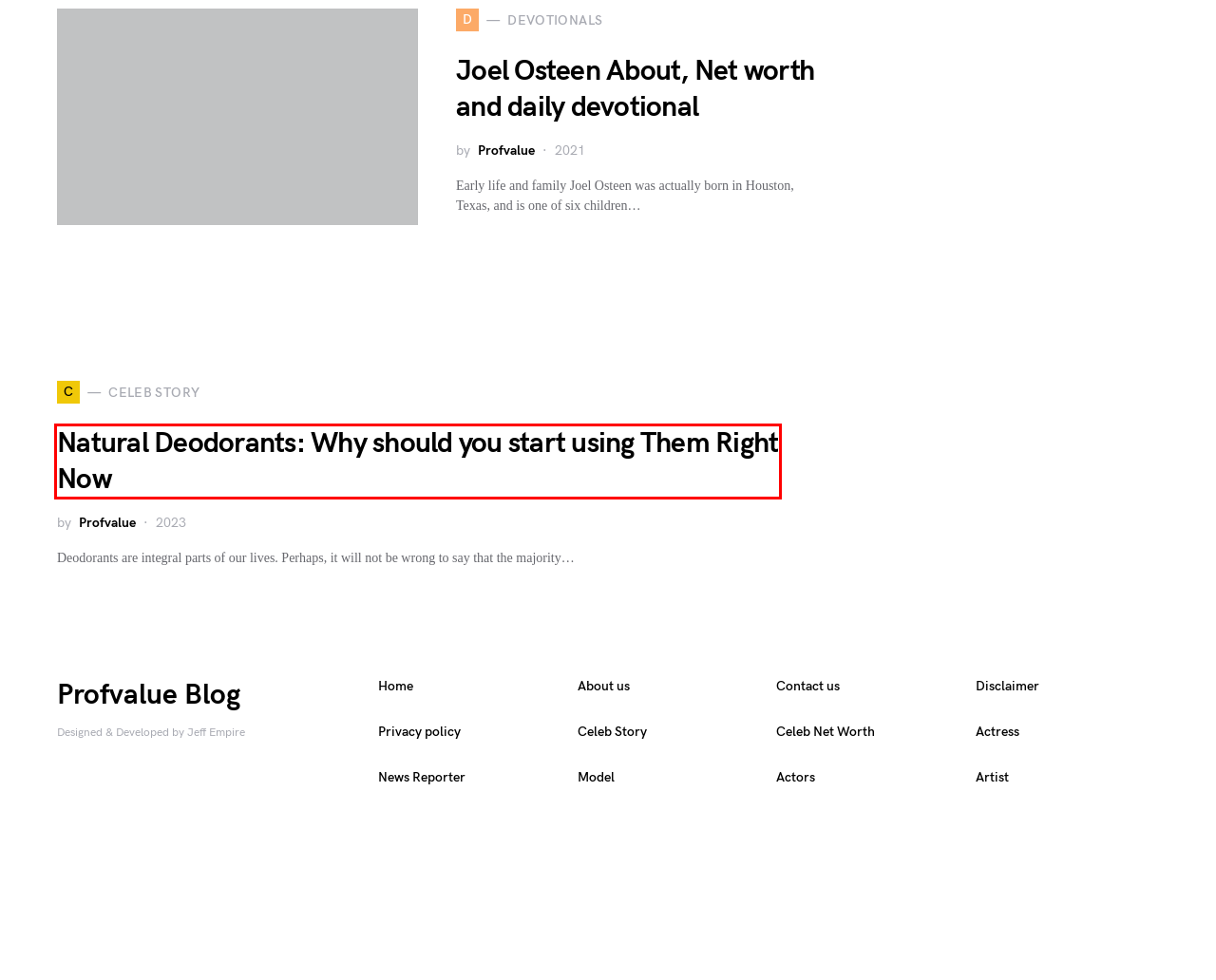You are provided a screenshot of a webpage featuring a red bounding box around a UI element. Choose the webpage description that most accurately represents the new webpage after clicking the element within the red bounding box. Here are the candidates:
A. About us - Profvalue Blog
B. Joel Osteen About, Net worth and daily devotional - Profvalue Blog
C. Cryptocurrency Archives - Profvalue Blog
D. Disclaimer - Profvalue Blog
E. Celeb Net Worth Archives - Profvalue Blog
F. Natural Deodorants: Why should you start using Them Right Now - Profvalue Blog
G. Actress Archives - Profvalue Blog
H. Kelsey Gabbert Bio | Age, Height, Husband, Tulsi Gabbard, Hawaii and Bikini - Profvalue Blog

F